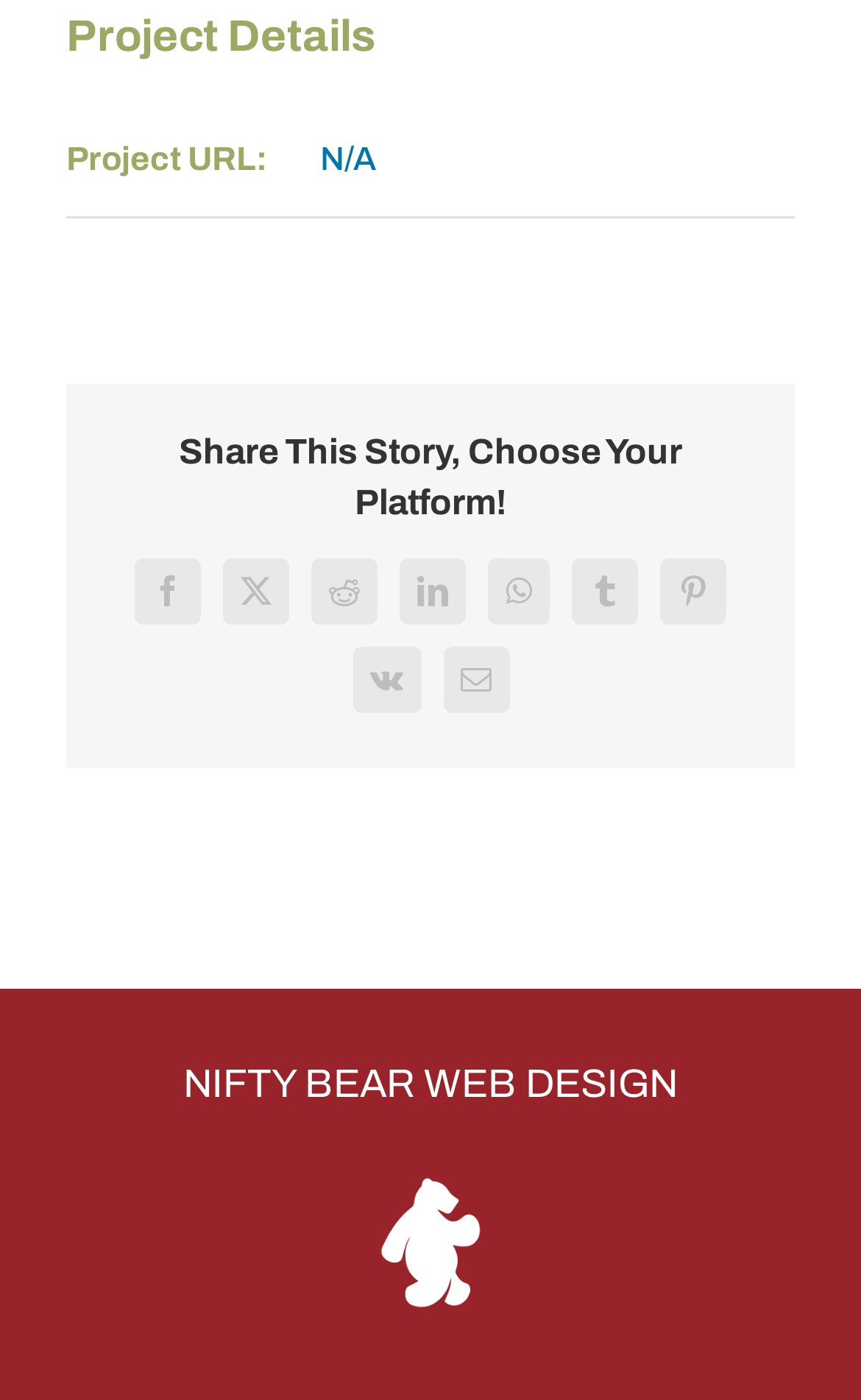Determine the bounding box coordinates of the region I should click to achieve the following instruction: "Share this story on LinkedIn". Ensure the bounding box coordinates are four float numbers between 0 and 1, i.e., [left, top, right, bottom].

[0.464, 0.398, 0.541, 0.446]